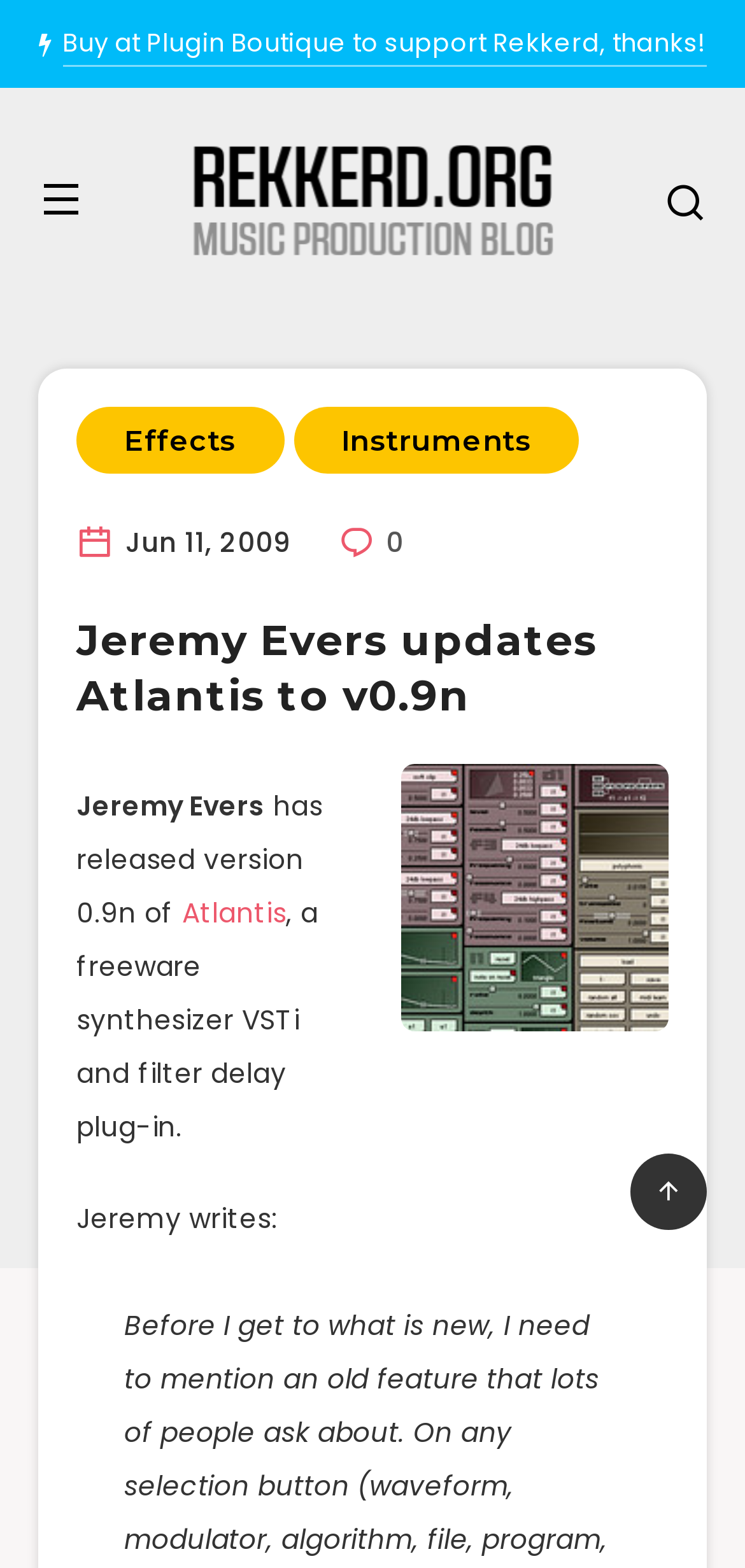Determine the main heading text of the webpage.

Jeremy Evers updates Atlantis to v0.9n